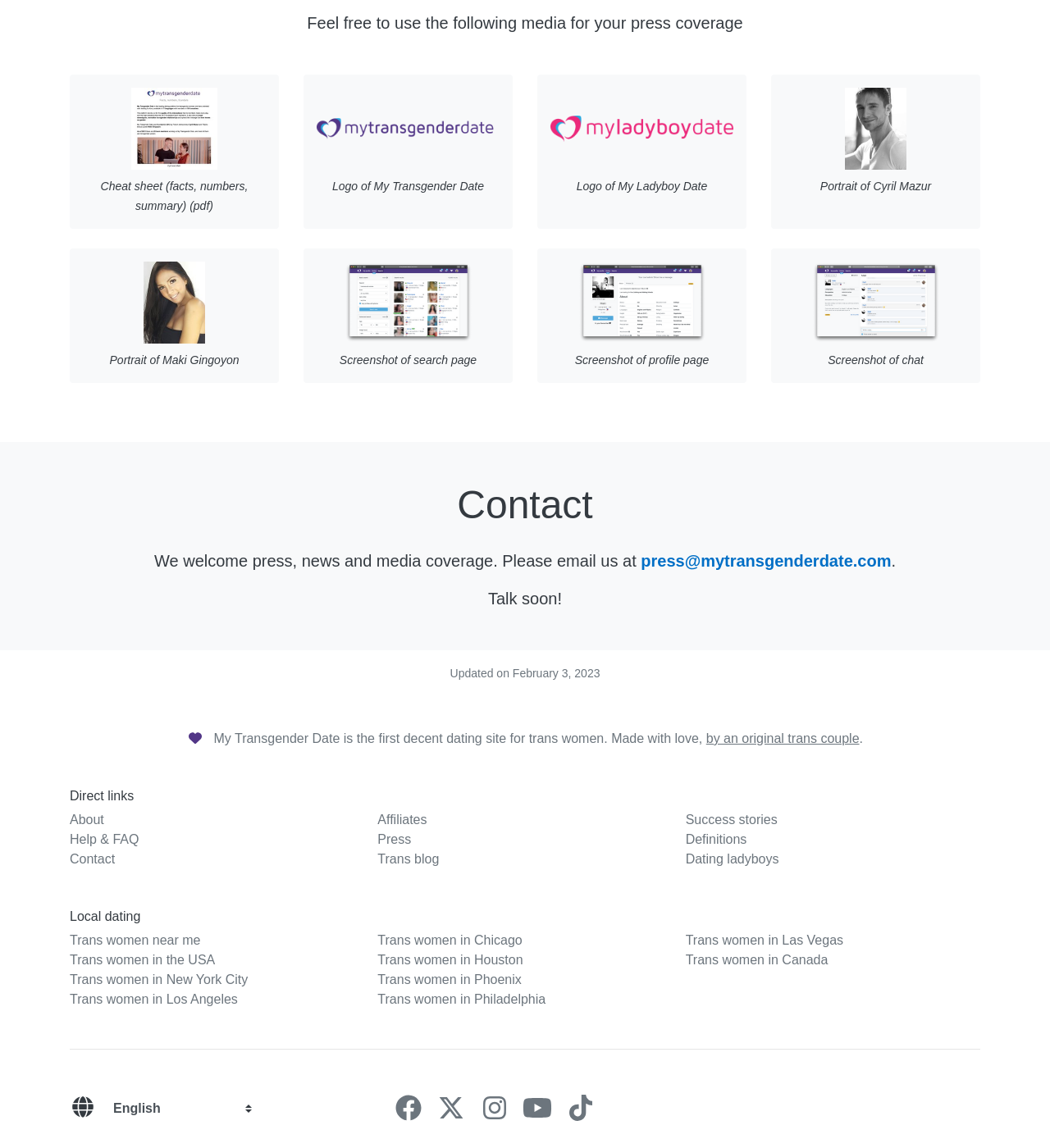Locate the bounding box of the UI element based on this description: "About". Provide four float numbers between 0 and 1 as [left, top, right, bottom].

[0.066, 0.708, 0.099, 0.72]